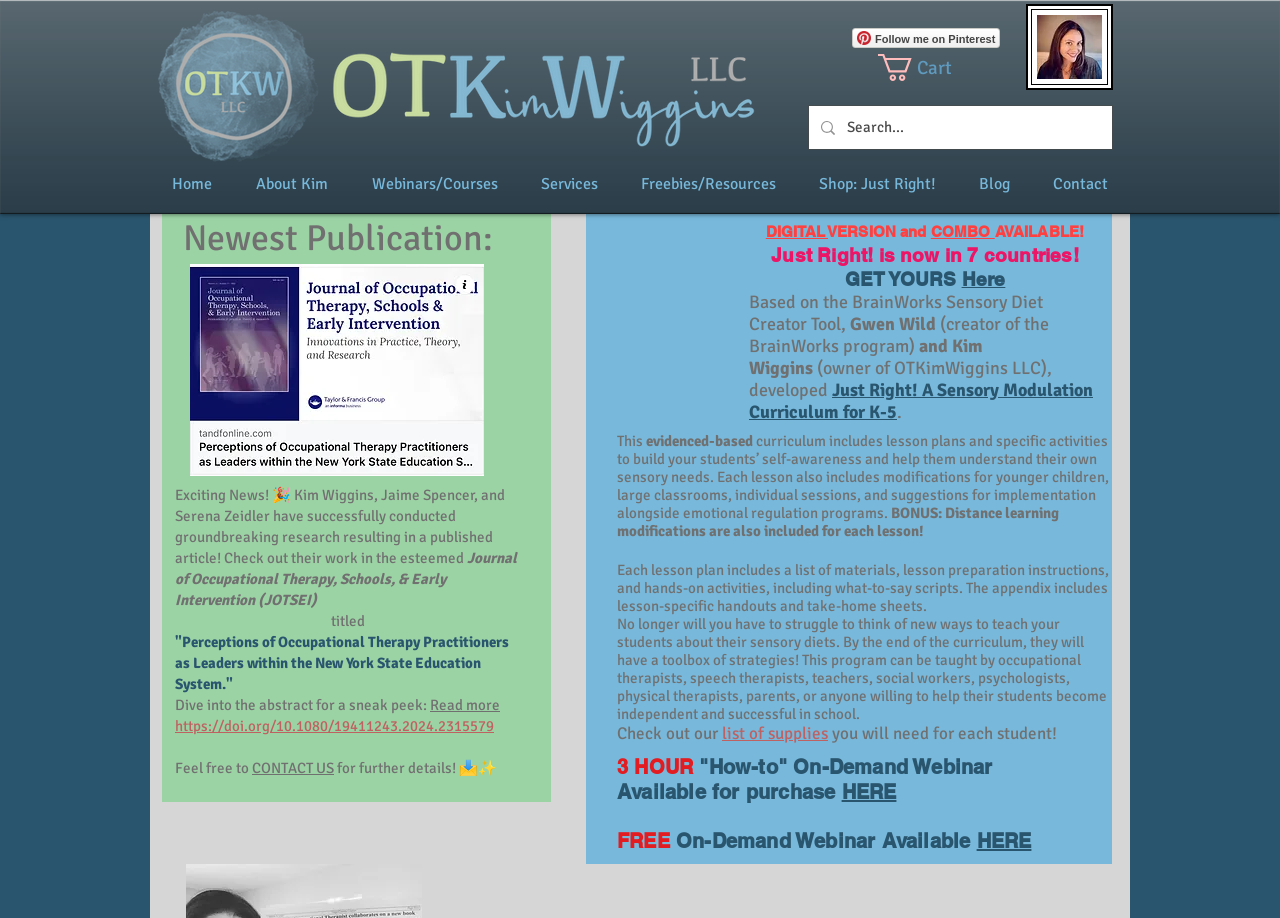Please extract the primary headline from the webpage.

Click on the pic to read the article
*Please note the writer of this article quoted our prefaces about "why we wrote the curriculum" backward. To clarify, Gwen Wild created the BrainWorks program and completed research. 